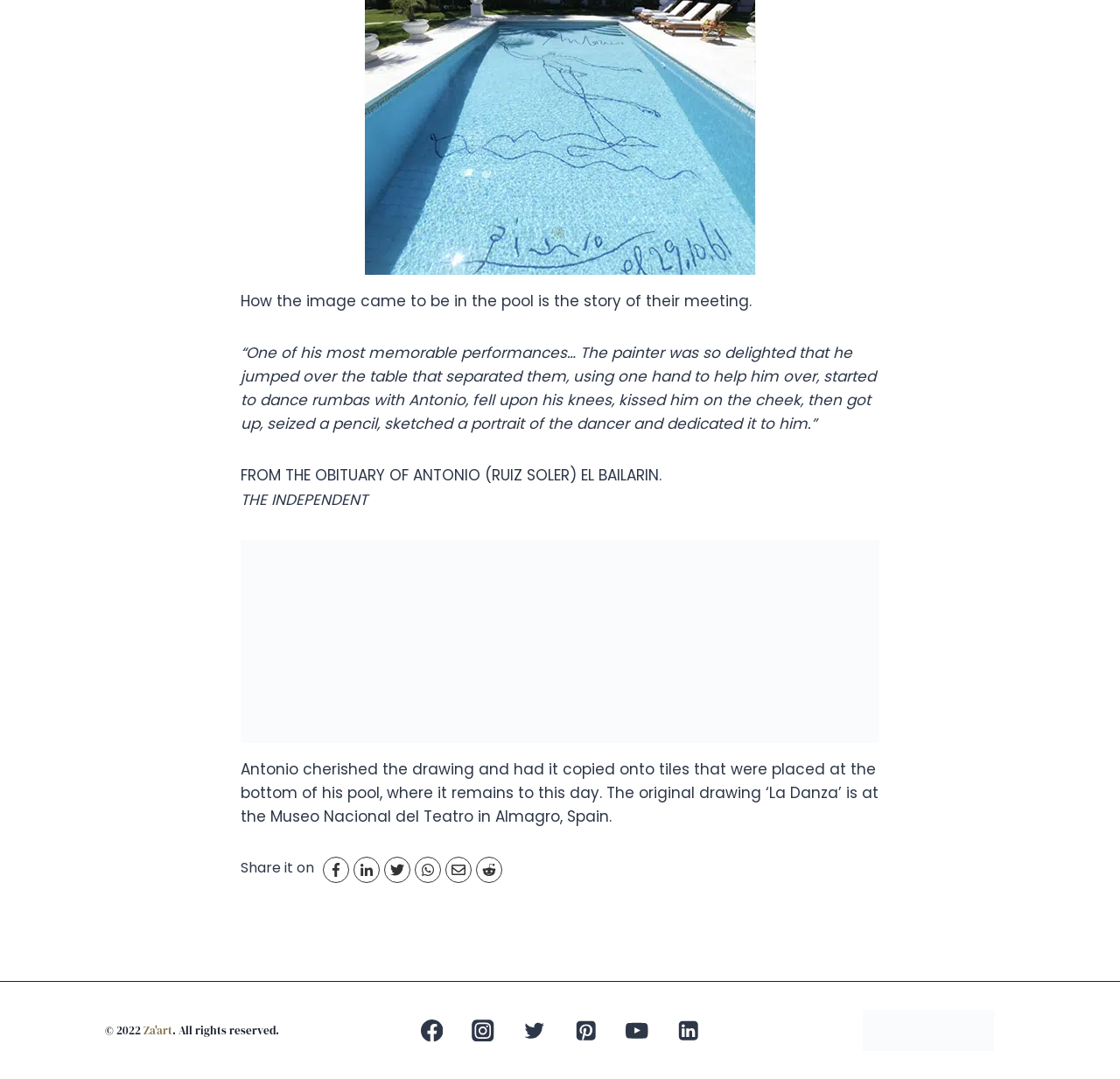Kindly determine the bounding box coordinates for the clickable area to achieve the given instruction: "Share on Facebook".

[0.288, 0.794, 0.312, 0.818]